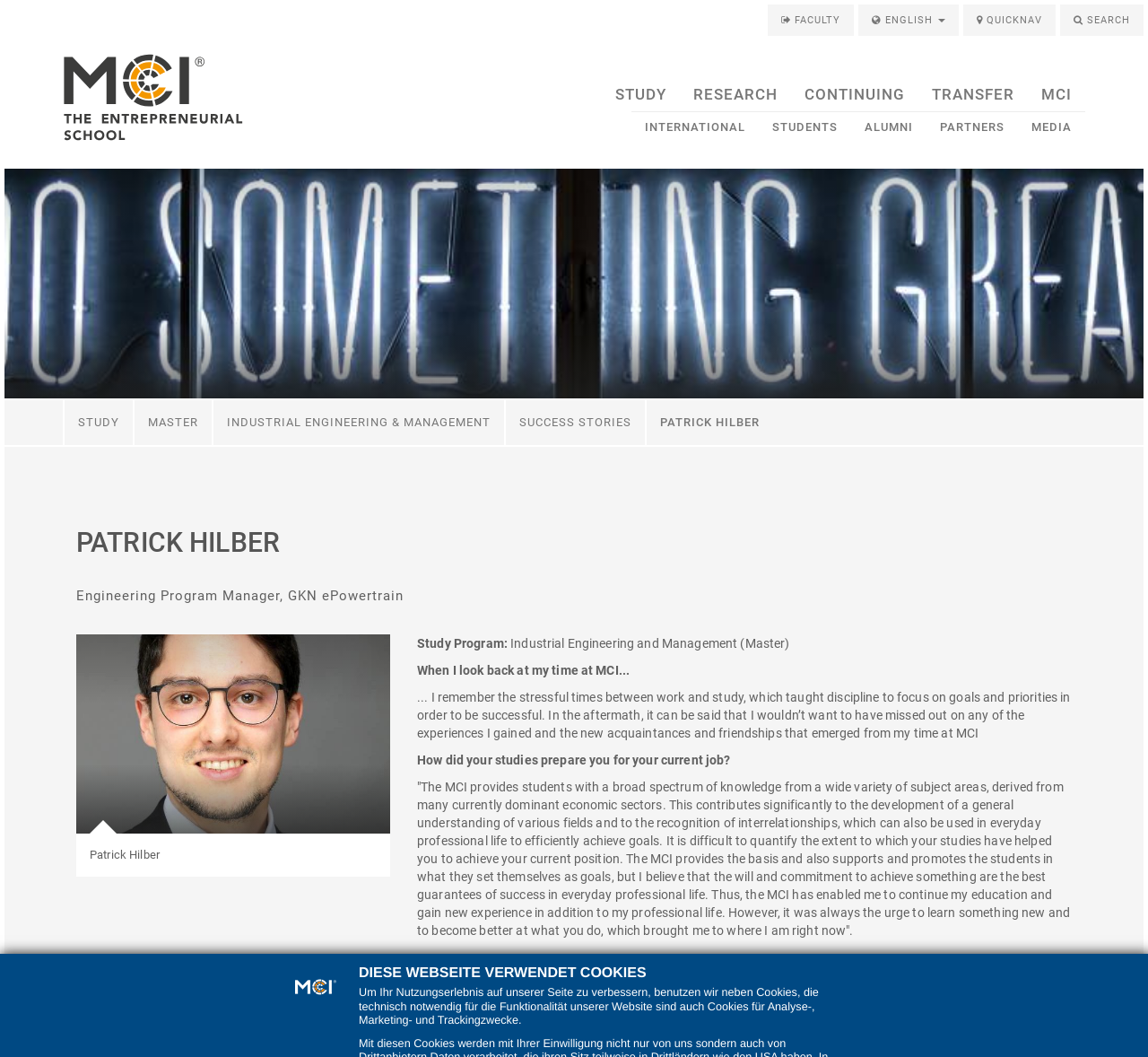Identify the bounding box coordinates of the region that should be clicked to execute the following instruction: "Click the MCI link".

[0.895, 0.072, 0.945, 0.106]